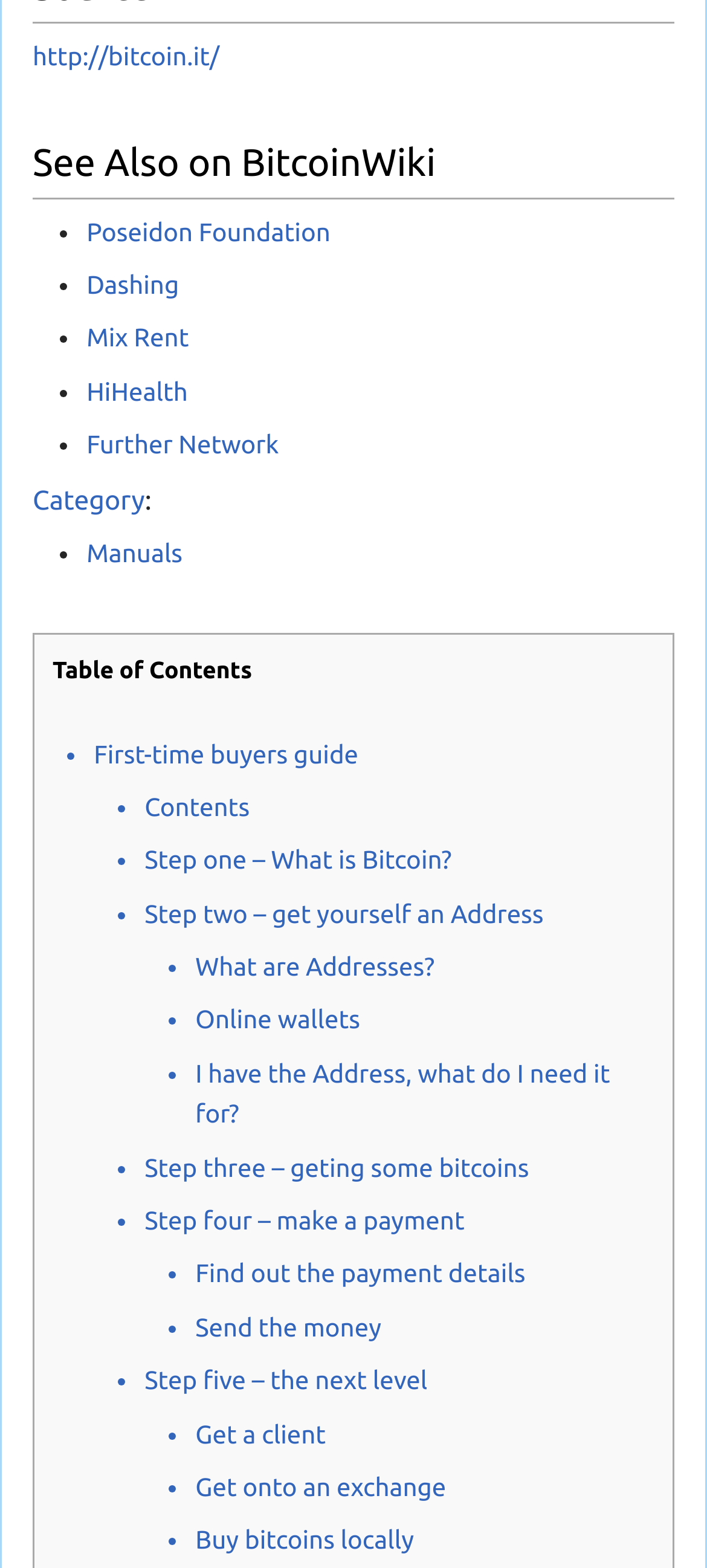Please find the bounding box coordinates of the element's region to be clicked to carry out this instruction: "Learn about Poseidon Foundation".

[0.122, 0.138, 0.467, 0.157]